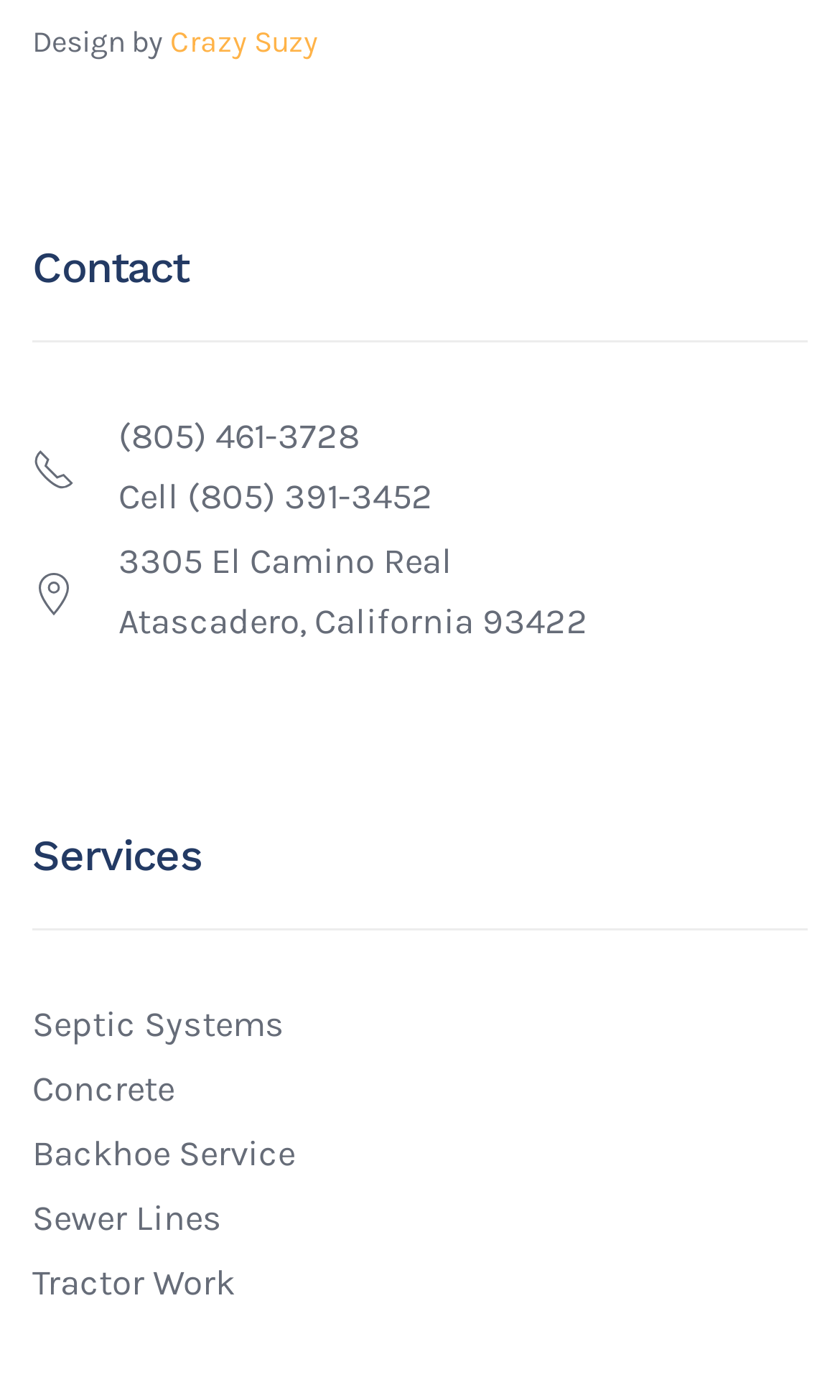Bounding box coordinates are specified in the format (top-left x, top-left y, bottom-right x, bottom-right y). All values are floating point numbers bounded between 0 and 1. Please provide the bounding box coordinate of the region this sentence describes: Sewer Lines

[0.038, 0.855, 0.264, 0.885]